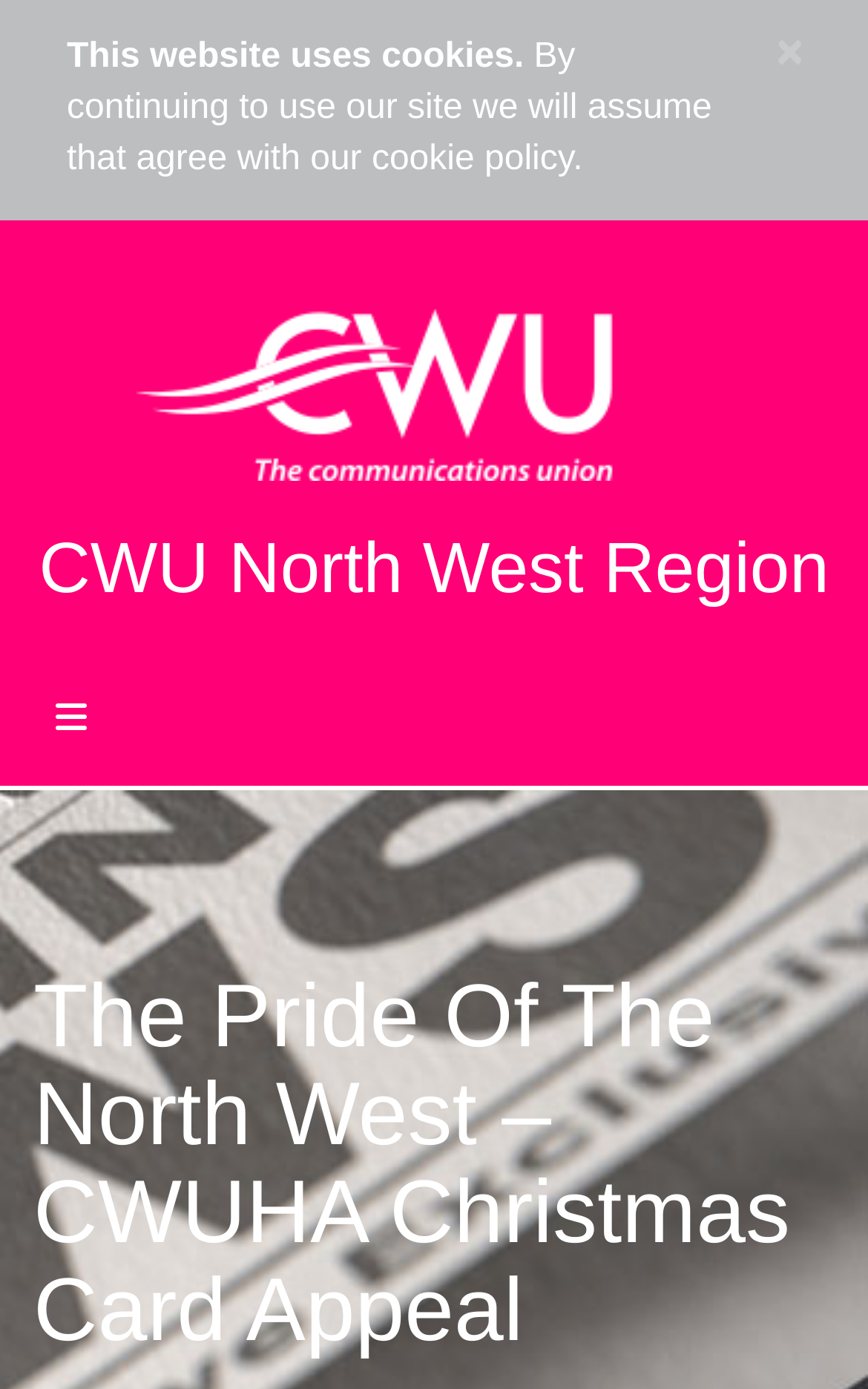Predict the bounding box coordinates for the UI element described as: "WordPress". The coordinates should be four float numbers between 0 and 1, presented as [left, top, right, bottom].

None